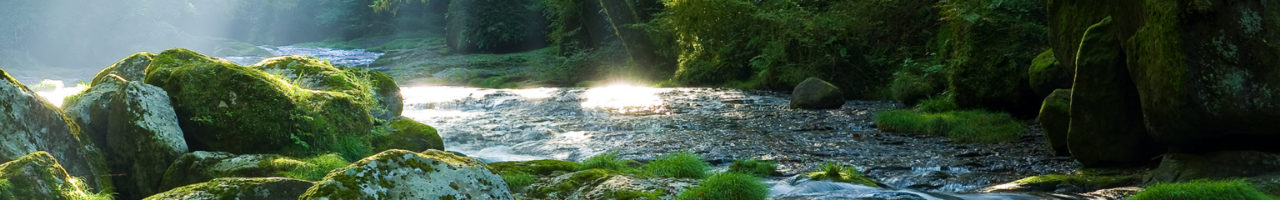Describe the image with as much detail as possible.

This serene image captures a tranquil river flowing over smooth rocks, set in a lush, green landscape. Sunlight filters through the overhanging trees, casting a gentle glow on the water's surface and illuminating the vibrant moss that blankets the stones. The scene evokes a sense of peace and connection with nature, reflecting the themes of nurturing relationships and emotional healing often explored in couples therapy. This picturesque setting emphasizes the importance of relationality and individuation as fundamental components of cultivating intimate connections.